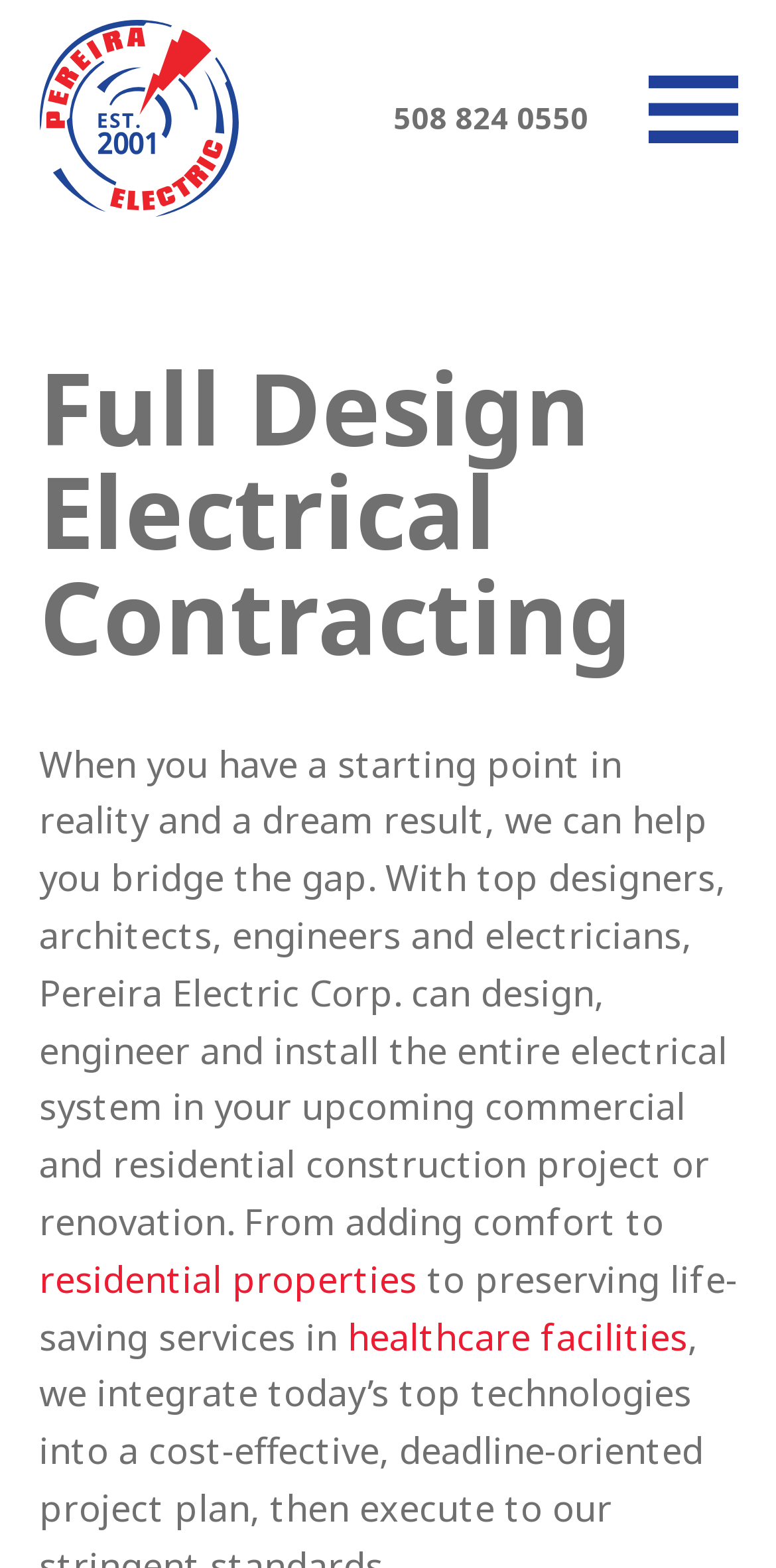Give a concise answer using one word or a phrase to the following question:
What type of services does Pereira Electric Corp provide?

Electrical contracting